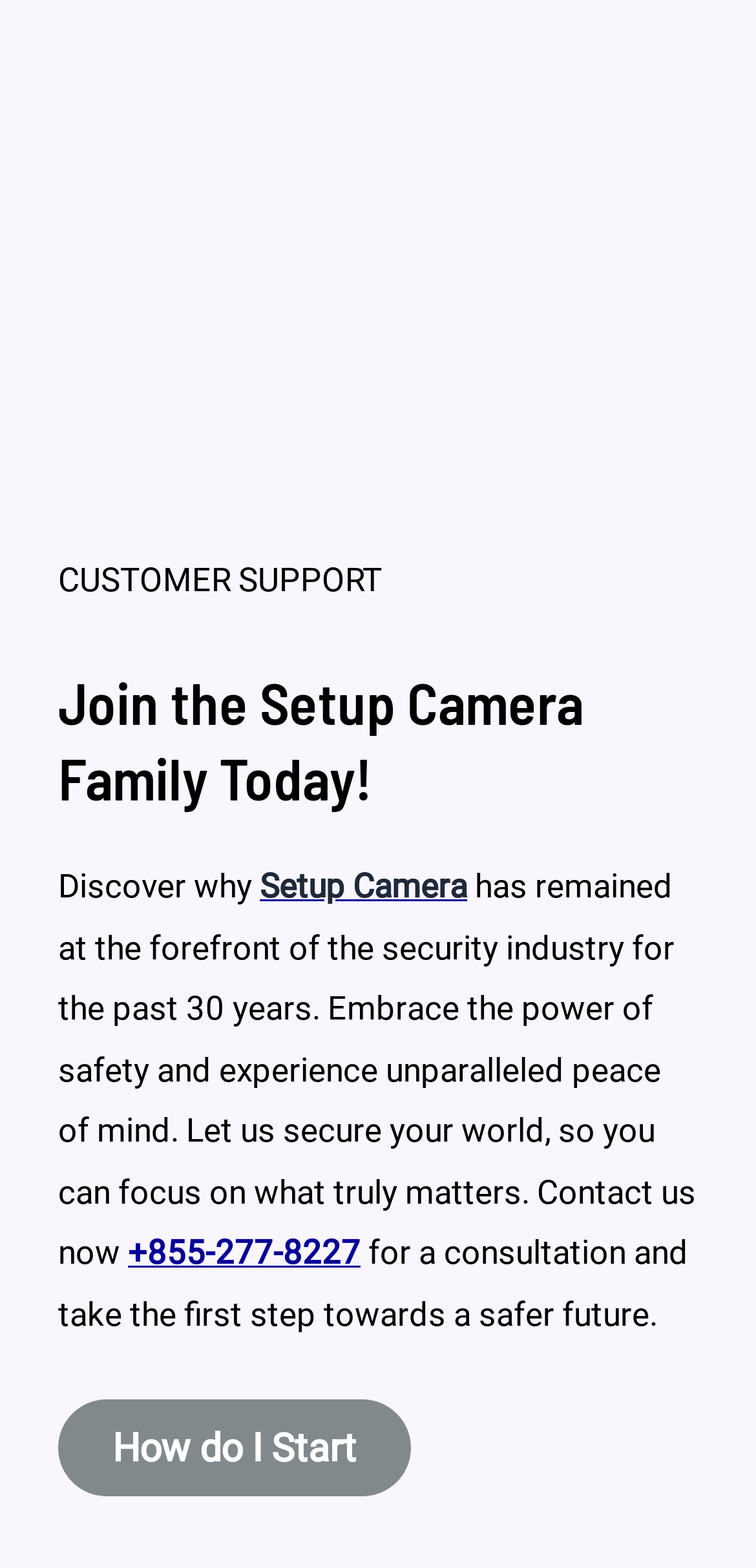Locate the bounding box of the UI element described by: "+855-277-8227" in the given webpage screenshot.

[0.169, 0.782, 0.477, 0.806]